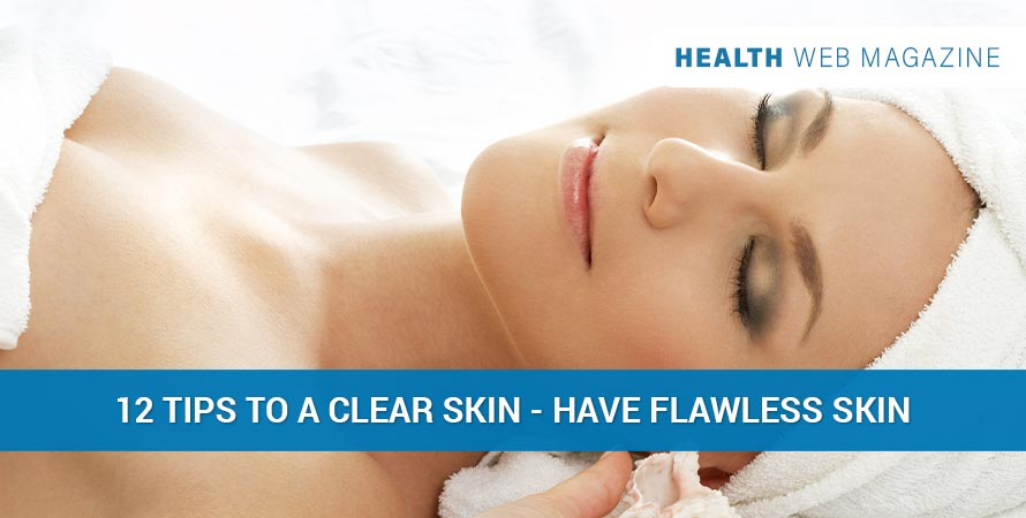What is the name of the magazine featured in the image?
Answer the question with a detailed and thorough explanation.

The top right corner of the image features the logo for Health Web Magazine, indicating the source of this informative piece on skincare advice.